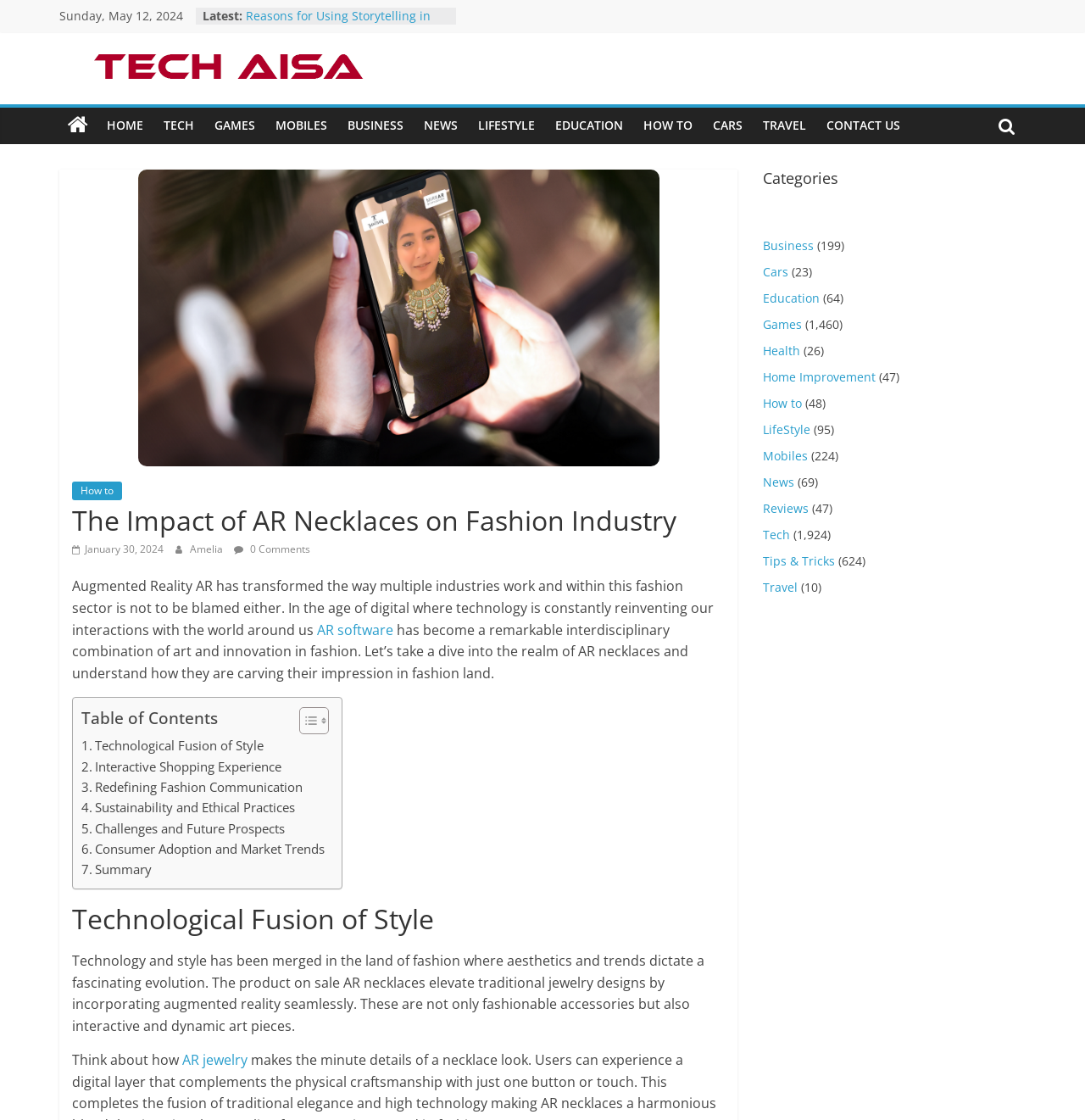How many links are there in the table of contents?
Provide a detailed and extensive answer to the question.

I counted the number of links in the table of contents section, starting from '. Technological Fusion of Style' and ending at '. Summary', and found that there are 7 links in total.